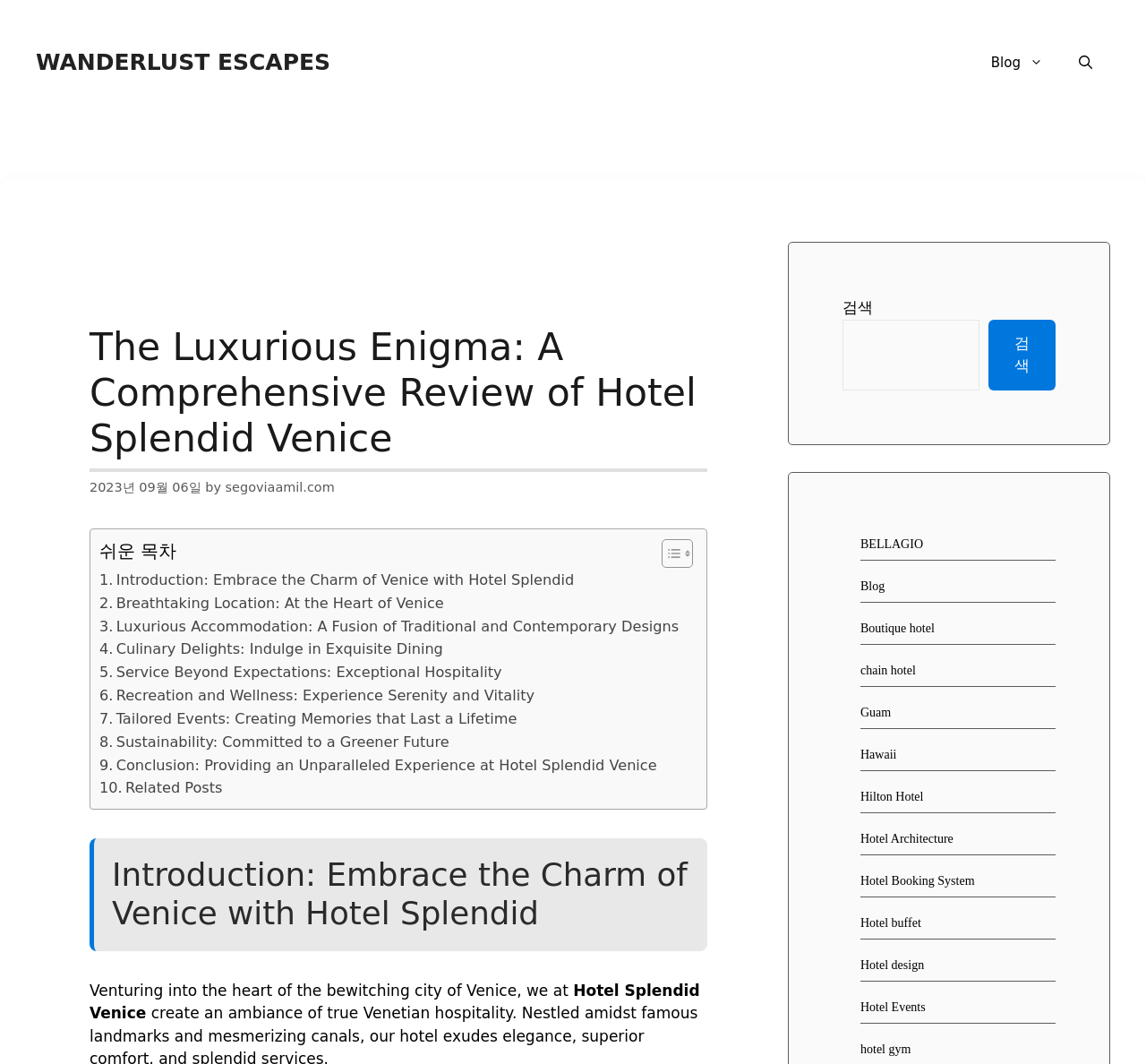Identify the bounding box coordinates of the area that should be clicked in order to complete the given instruction: "View Cart". The bounding box coordinates should be four float numbers between 0 and 1, i.e., [left, top, right, bottom].

None